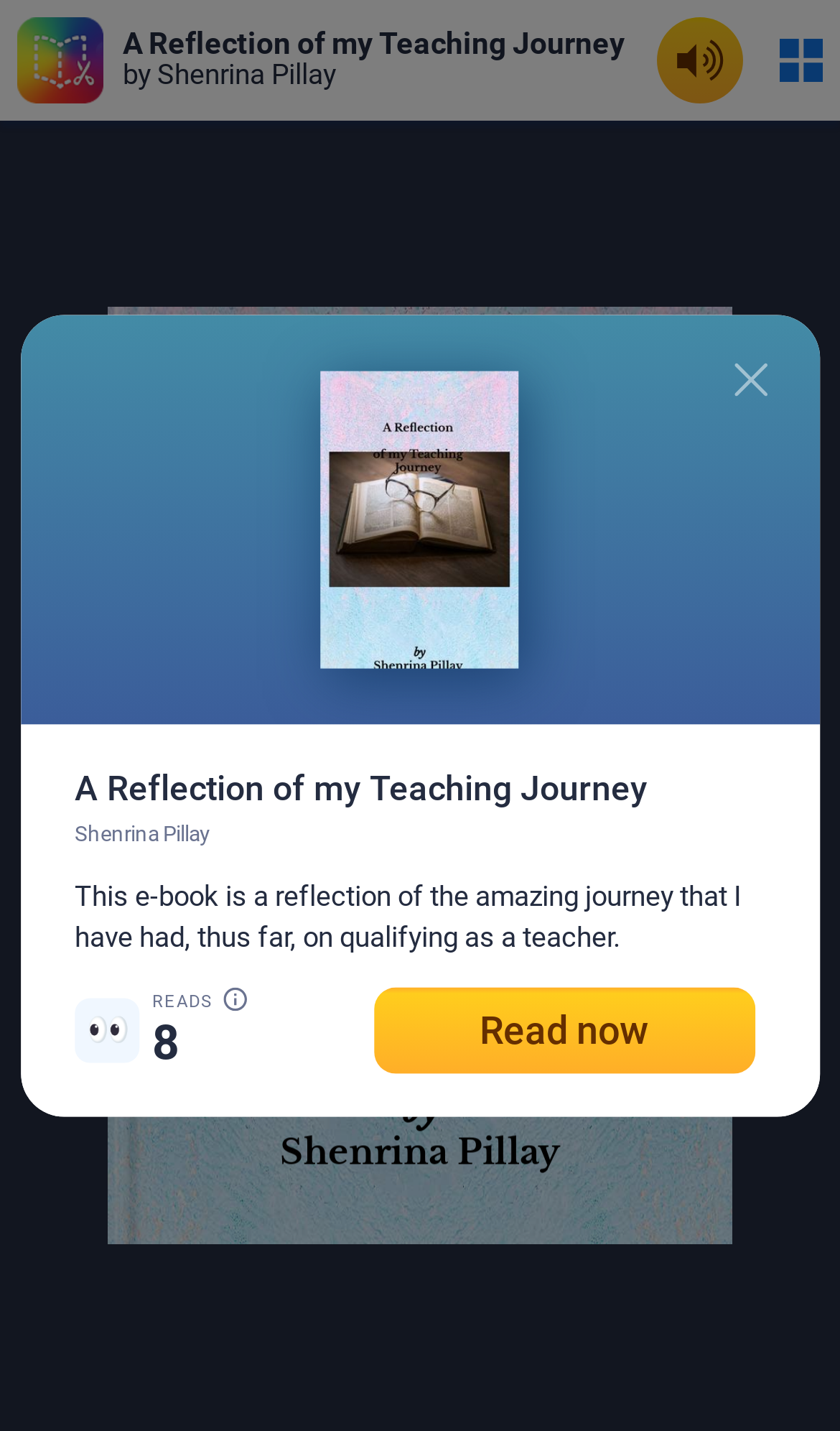Please provide a detailed answer to the question below by examining the image:
How many reads does the e-book have?

The number of reads can be found in the static text element 'READS info--border This number is updated daily 8' located at [0.181, 0.69, 0.295, 0.71].